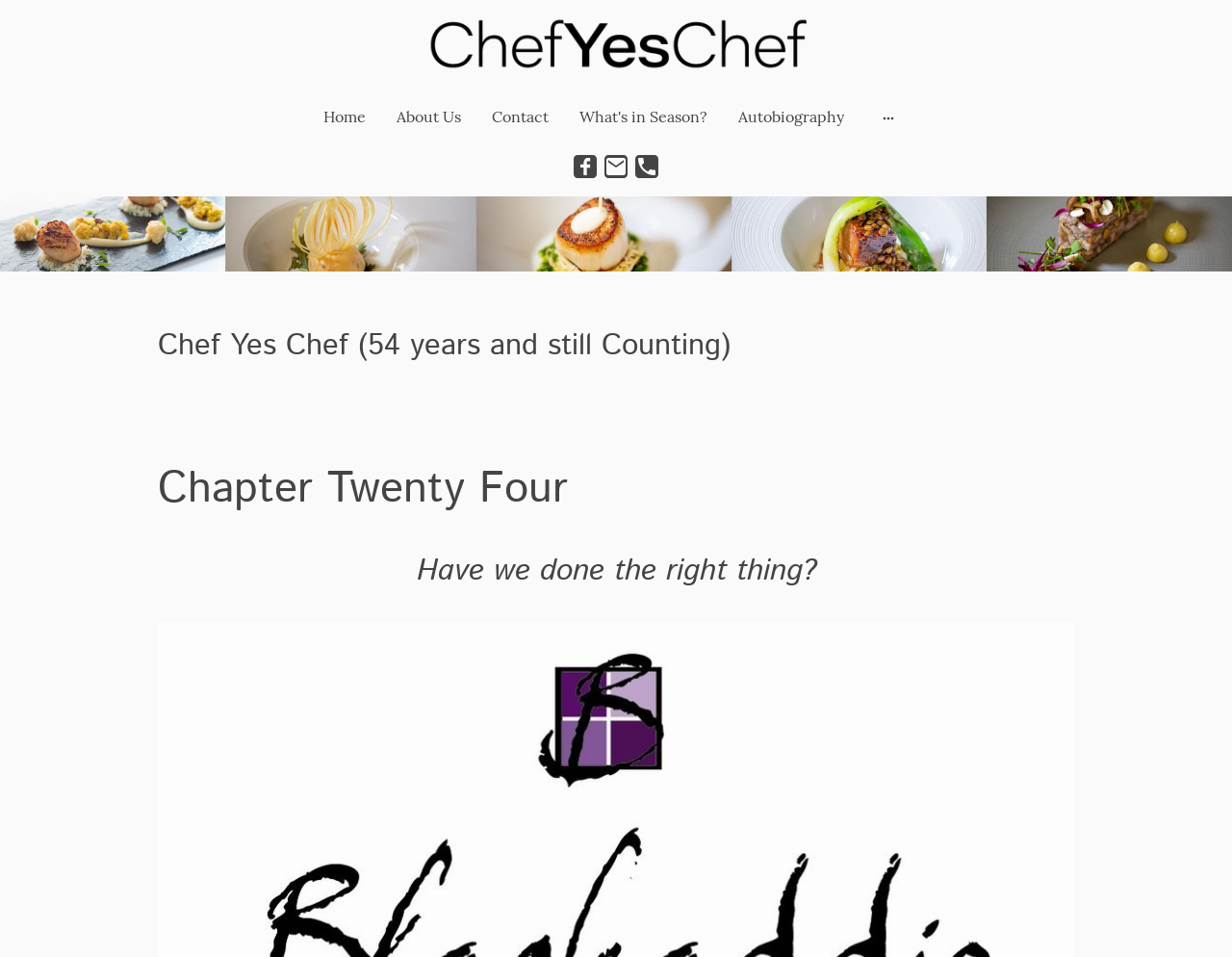Provide a brief response using a word or short phrase to this question:
What is the title of the third heading?

Have we done the right thing?